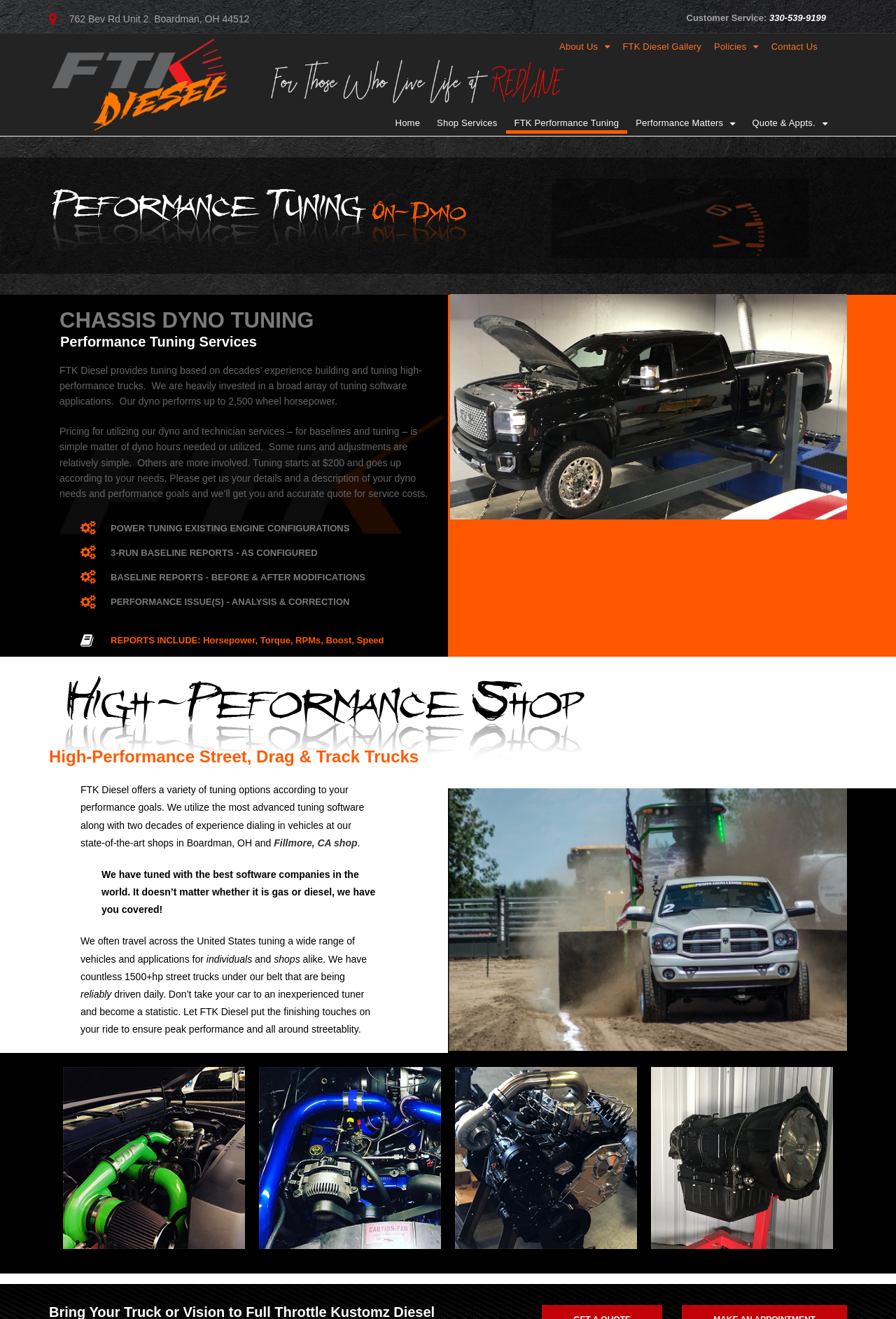What is the phone number for customer service?
Refer to the image and give a detailed answer to the question.

I found the phone number by looking at the link element with the text '330-539-9199' which is located next to the 'Customer Service:' text.